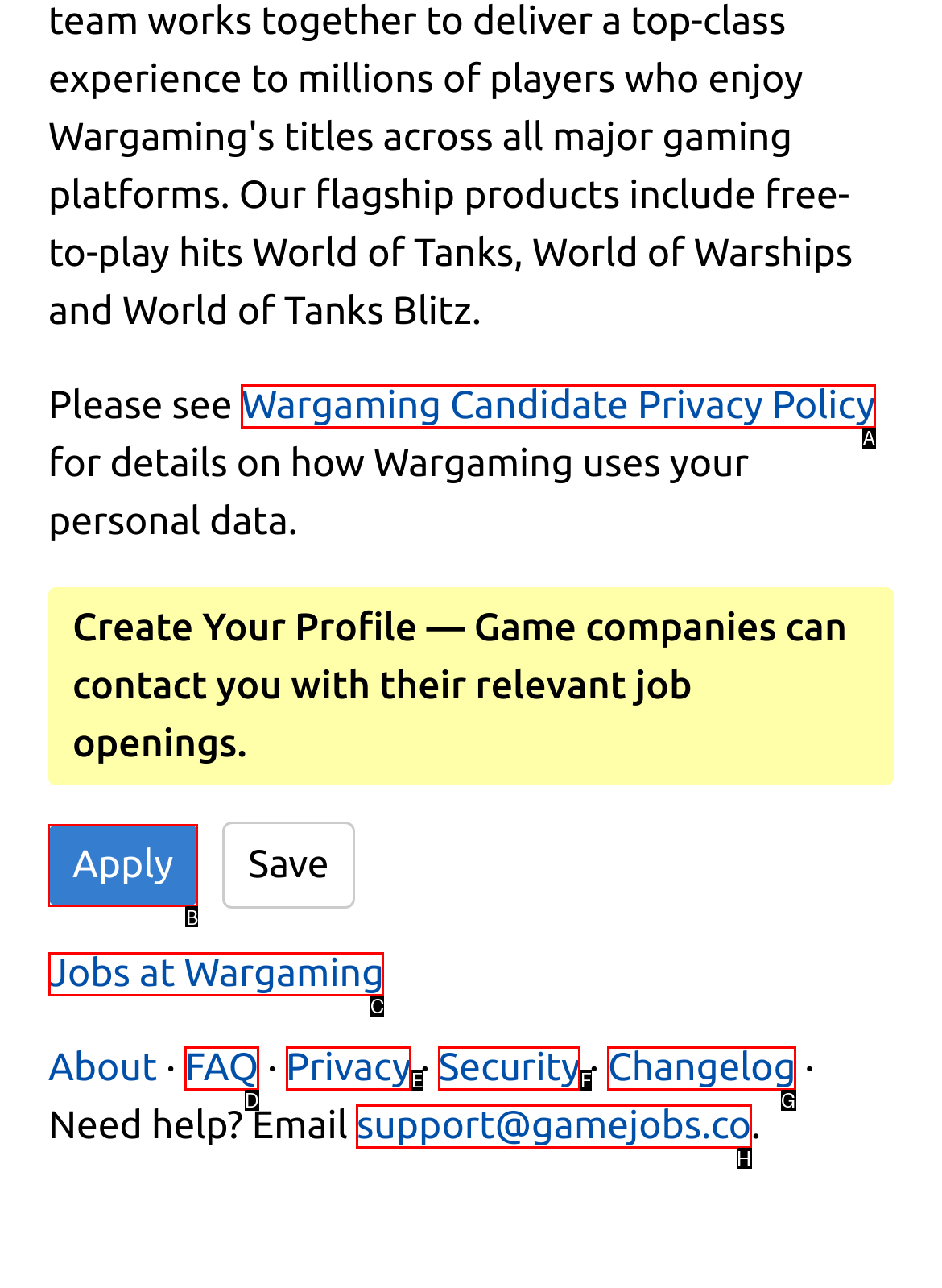Determine the letter of the element you should click to carry out the task: Apply for a job
Answer with the letter from the given choices.

B